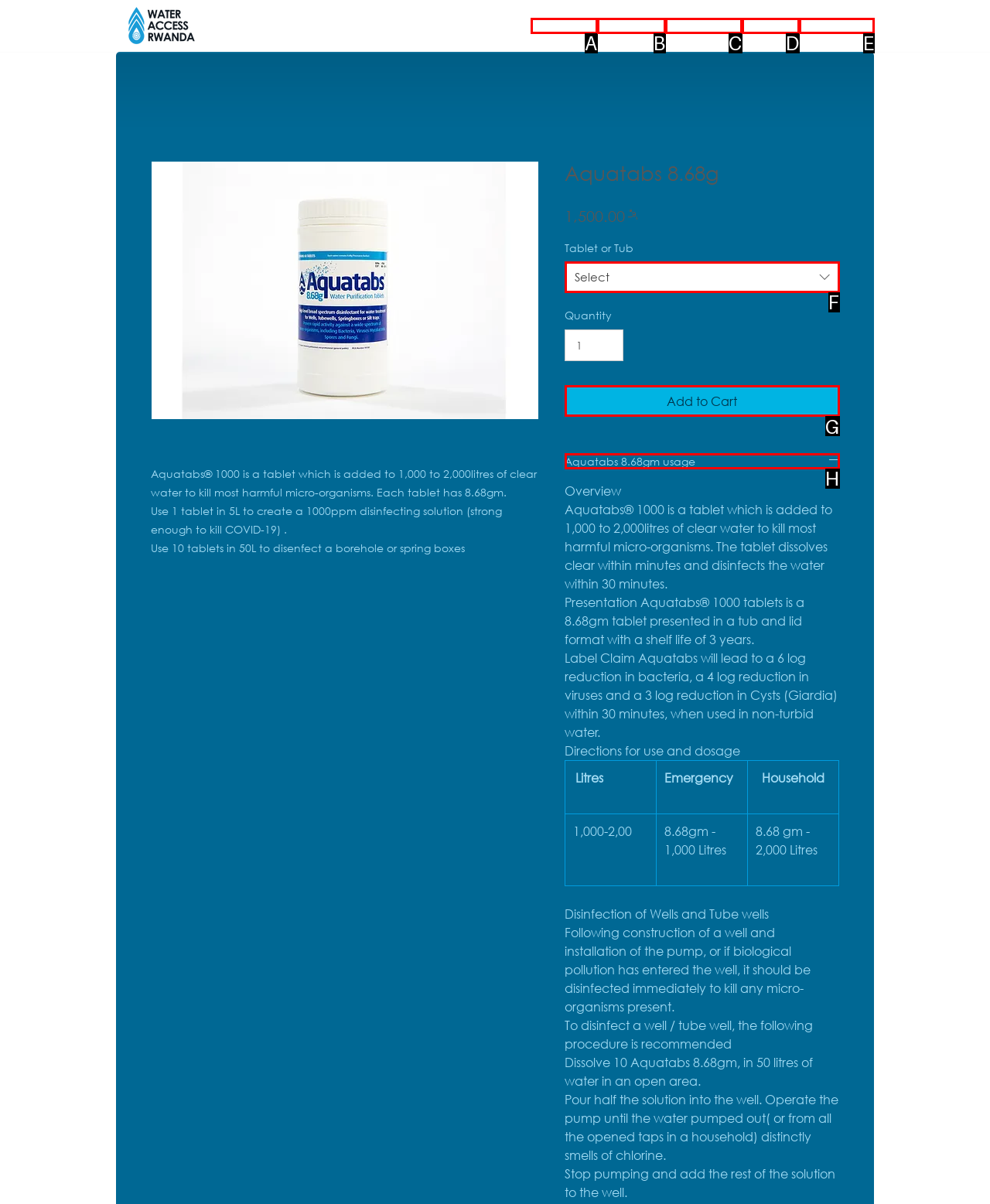Determine which option matches the element description: Blog
Answer using the letter of the correct option.

D